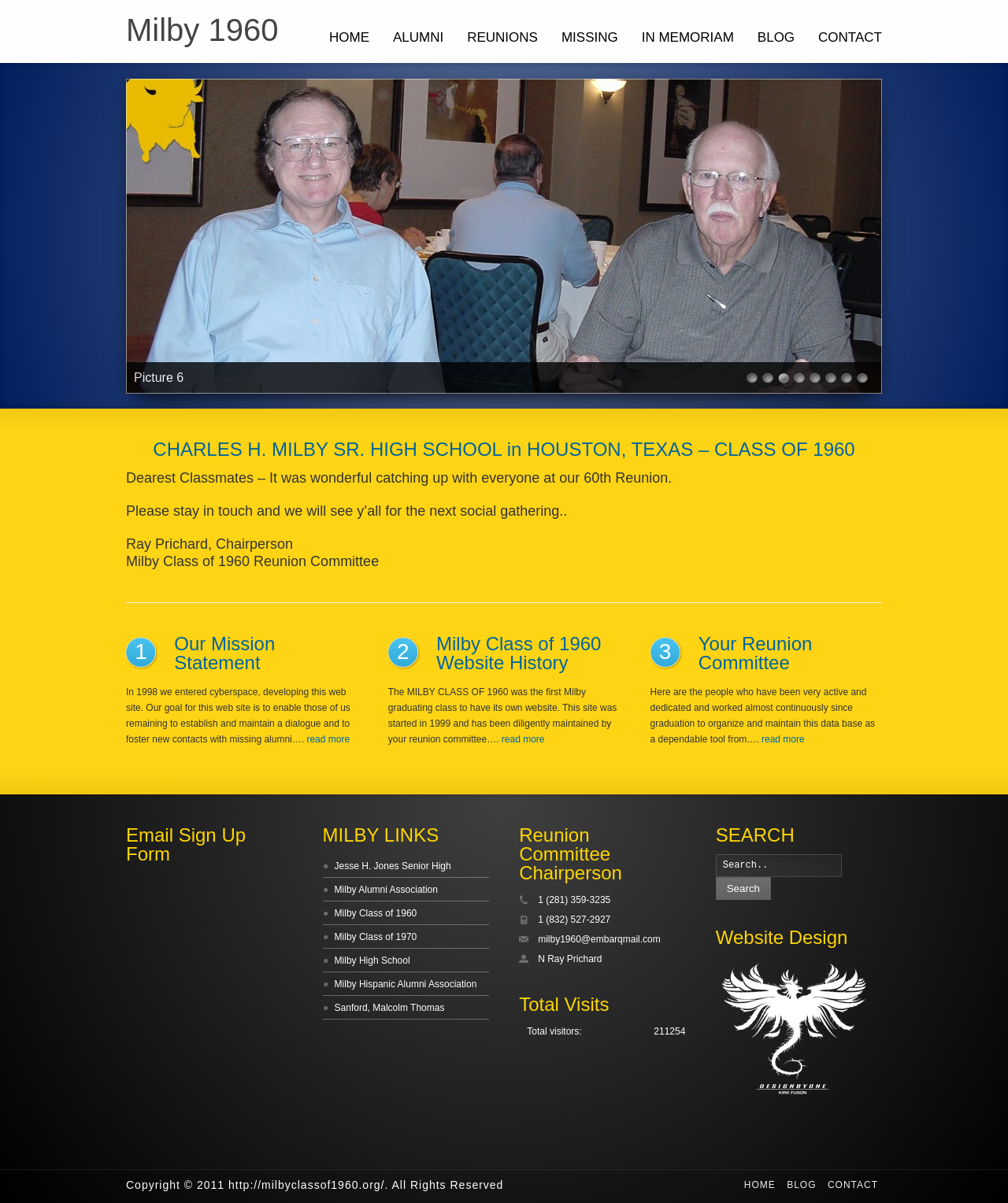Who is the Chairperson of the Reunion Committee?
Look at the image and respond with a one-word or short phrase answer.

Ray Prichard